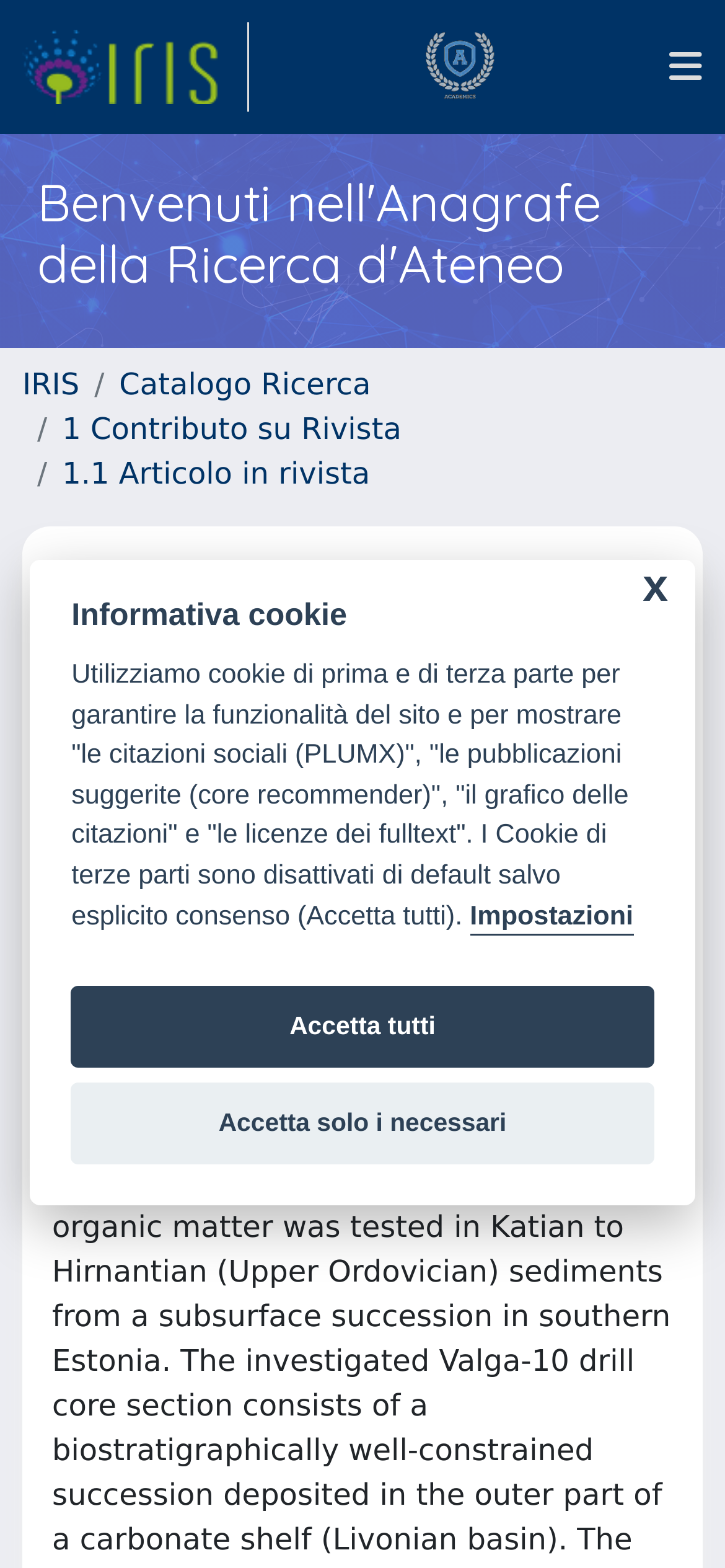What is the date of publication?
Examine the image closely and answer the question with as much detail as possible.

I found the heading '2020-01-01' which is likely to be the date of publication.